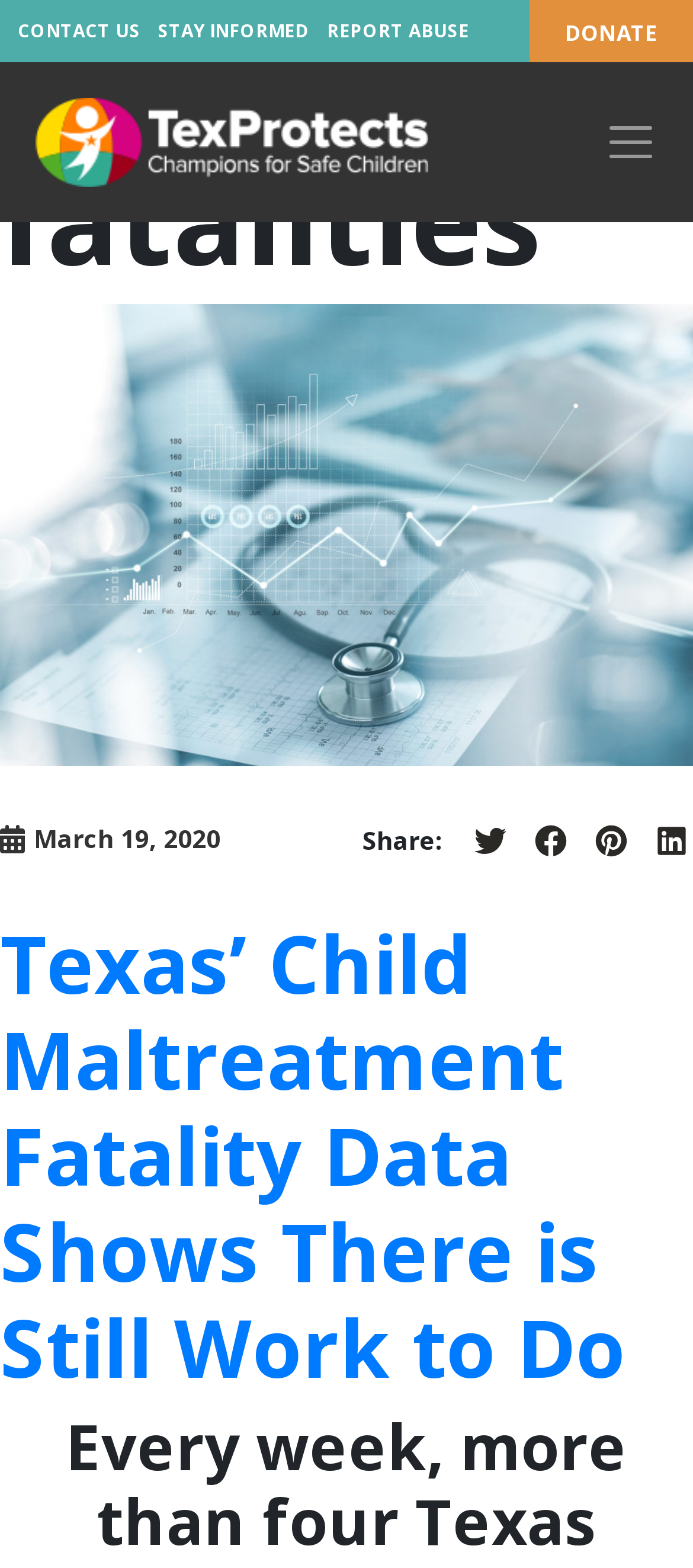Please provide a short answer using a single word or phrase for the question:
How many links are in the top navigation bar?

4